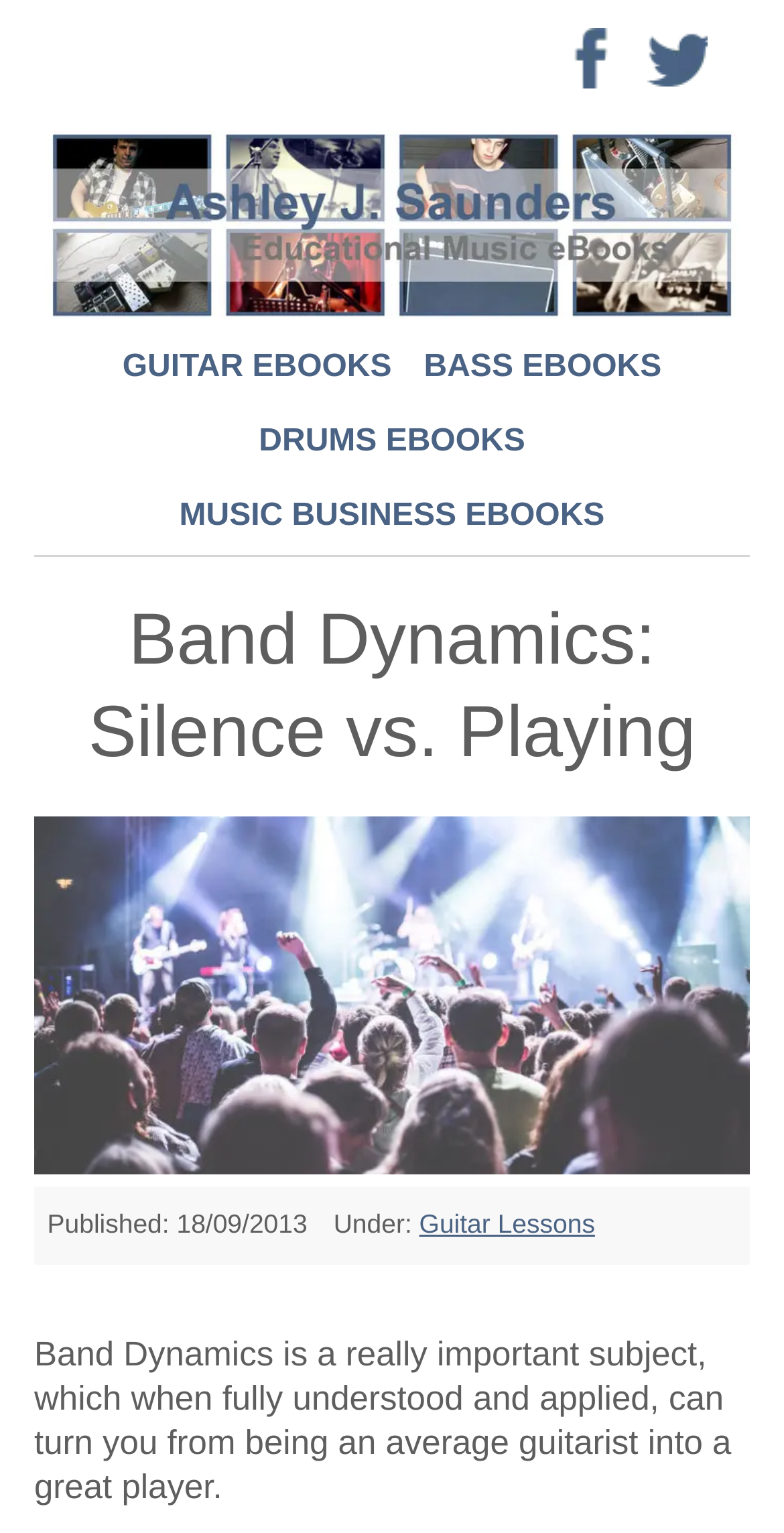Refer to the image and provide an in-depth answer to the question:
How many eBook categories are available?

I counted the number of eBook categories by looking at the links 'GUITAR EBOOKS', 'BASS EBOOKS', 'DRUMS EBOOKS', and 'MUSIC BUSINESS EBOOKS'.